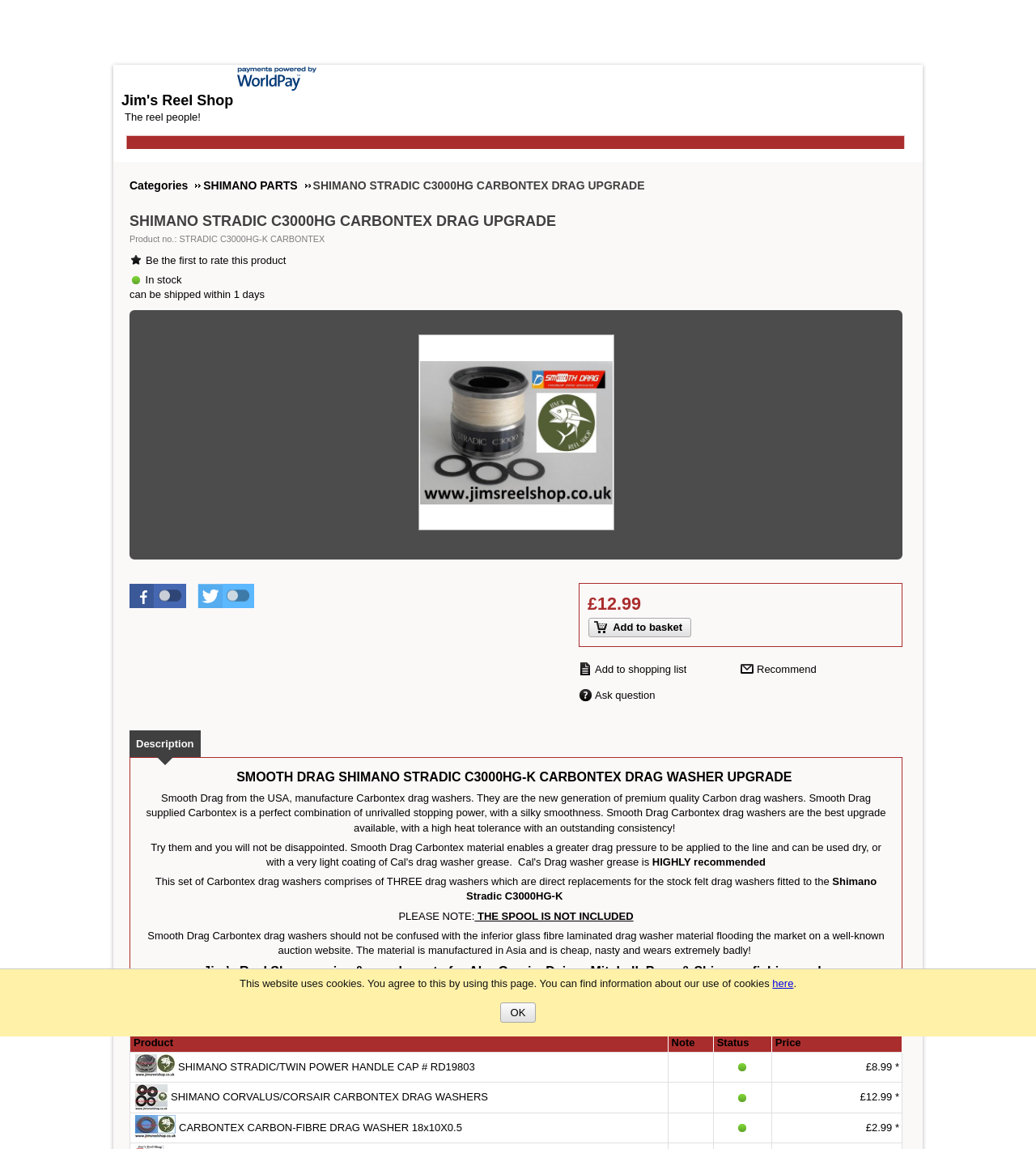Please give a succinct answer to the question in one word or phrase:
What is the price of the SHIMANO STRADIC C3000HG-K CARBONTEX DRAG UPGRADE?

£12.99